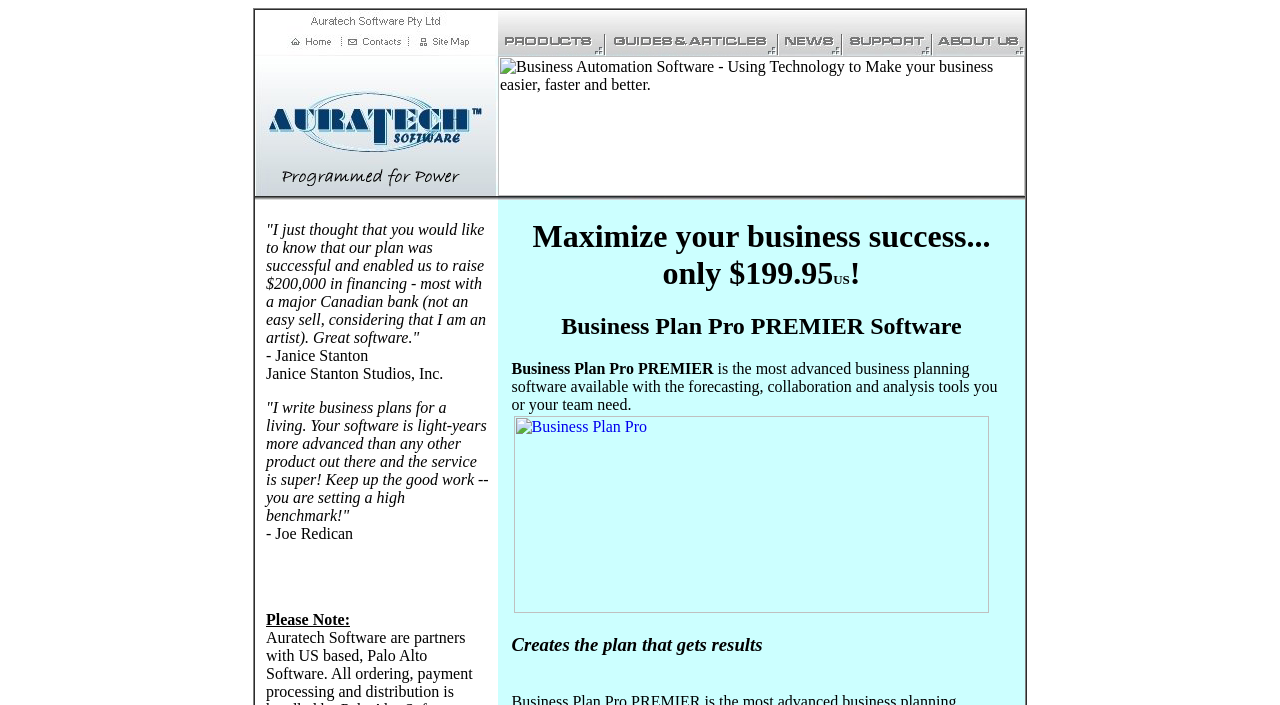Generate a thorough caption that explains the contents of the webpage.

The webpage is about business plan software, specifically highlighting Business Plan Premier. At the top, there is a navigation menu with five tabs: Software Products, Guides and Articles, News and Events, Customer Support, and About Us. Each tab has an accompanying image.

Below the navigation menu, there is a logo of Auratech Software, followed by a brief description of business automation software. 

The main content of the webpage is divided into two sections. On the left, there is a section with a heading "Maximize your business success... only $199.95US!" and a subheading "Business Plan Pro PREMIER Software". This section appears to be promoting the Business Plan Pro software.

On the right, there is a section with a heading "Creates the plan that gets results". This section seems to be describing the benefits of using the business plan software.

At the bottom of the page, there is a testimonial from Joe Redican, followed by a note and some empty space.